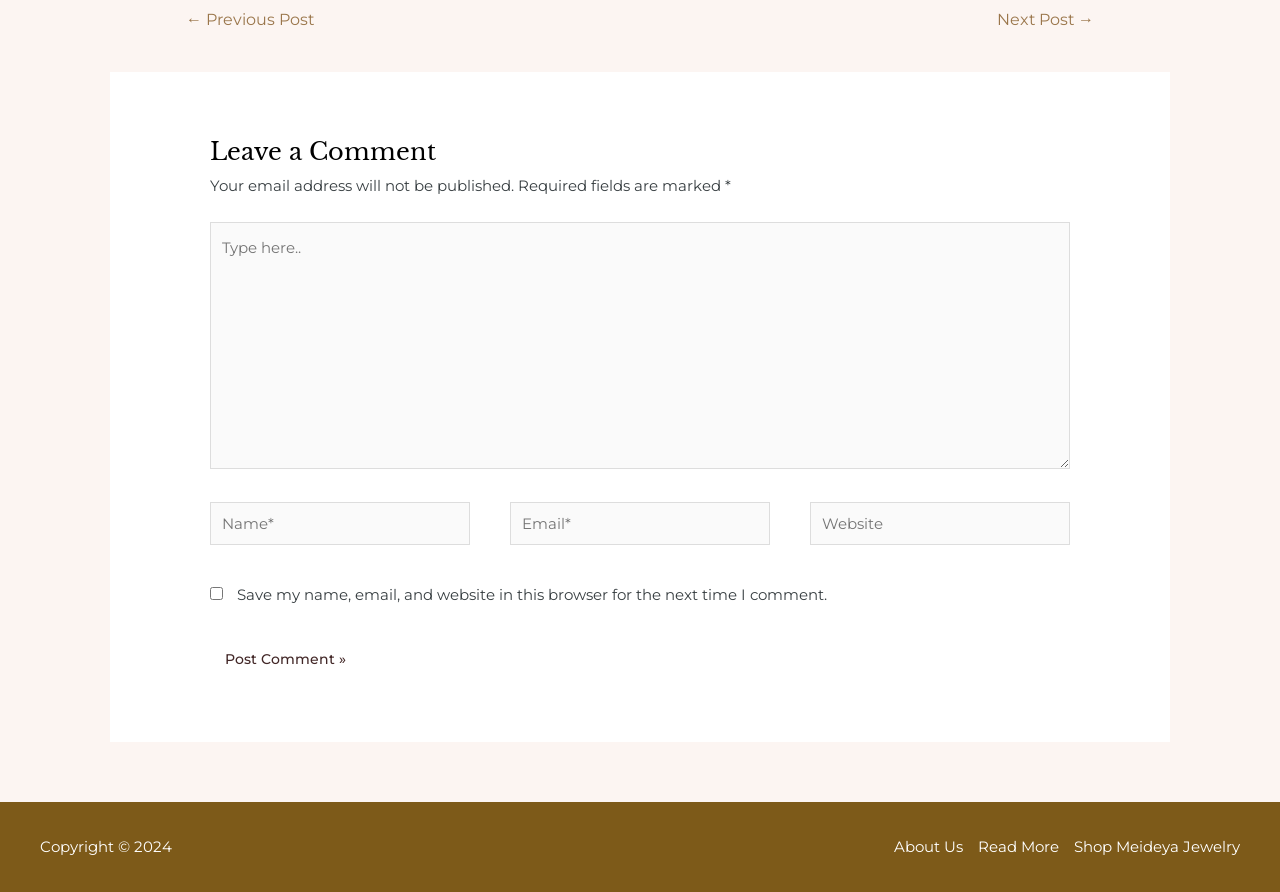What is the text above the comment form?
Answer the question with a single word or phrase, referring to the image.

Leave a Comment